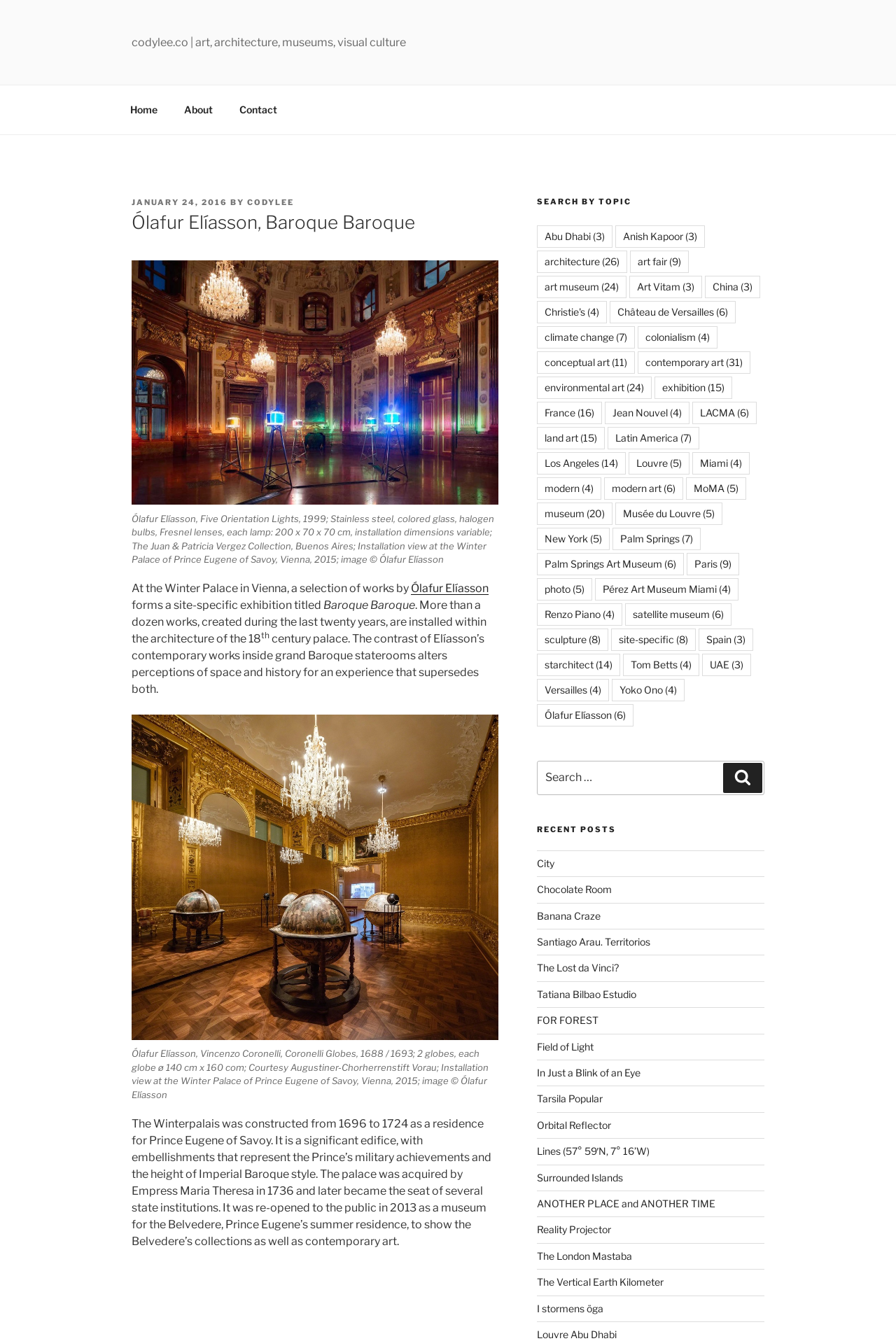Provide a single word or phrase answer to the question: 
Where is the Winter Palace located?

Vienna